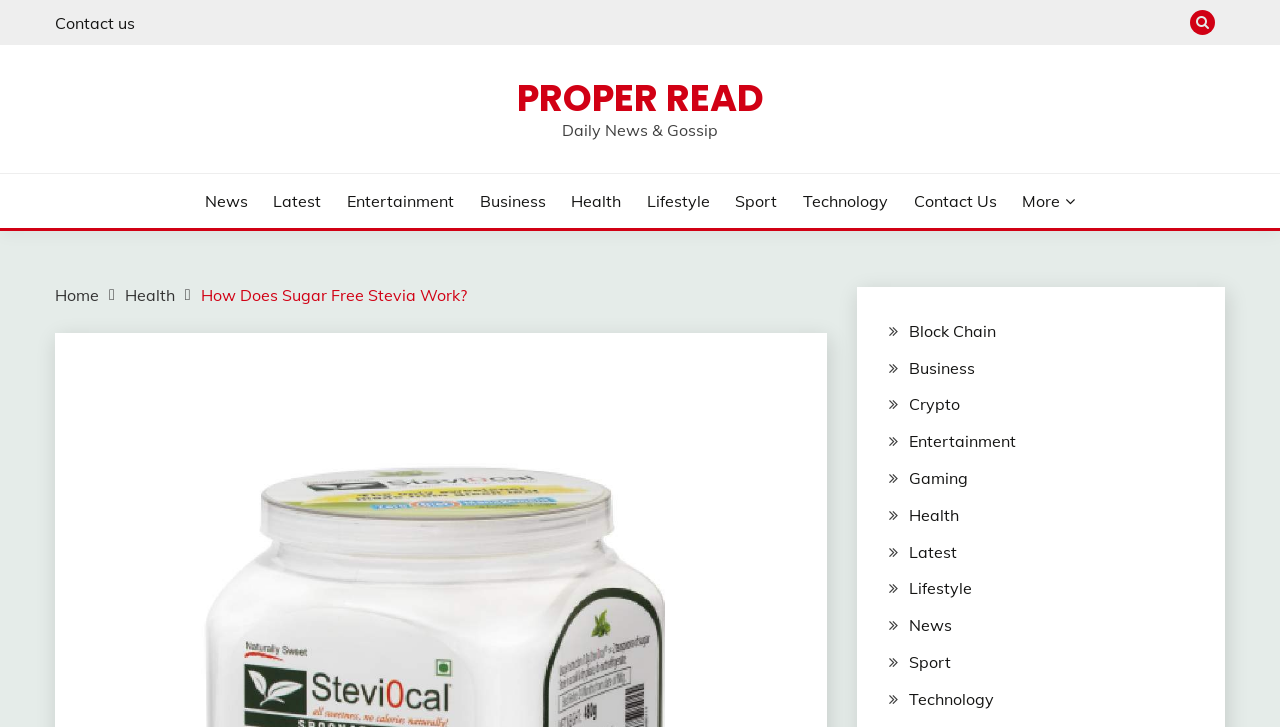Please determine the bounding box coordinates, formatted as (top-left x, top-left y, bottom-right x, bottom-right y), with all values as floating point numbers between 0 and 1. Identify the bounding box of the region described as: Block Chain

[0.71, 0.441, 0.778, 0.469]